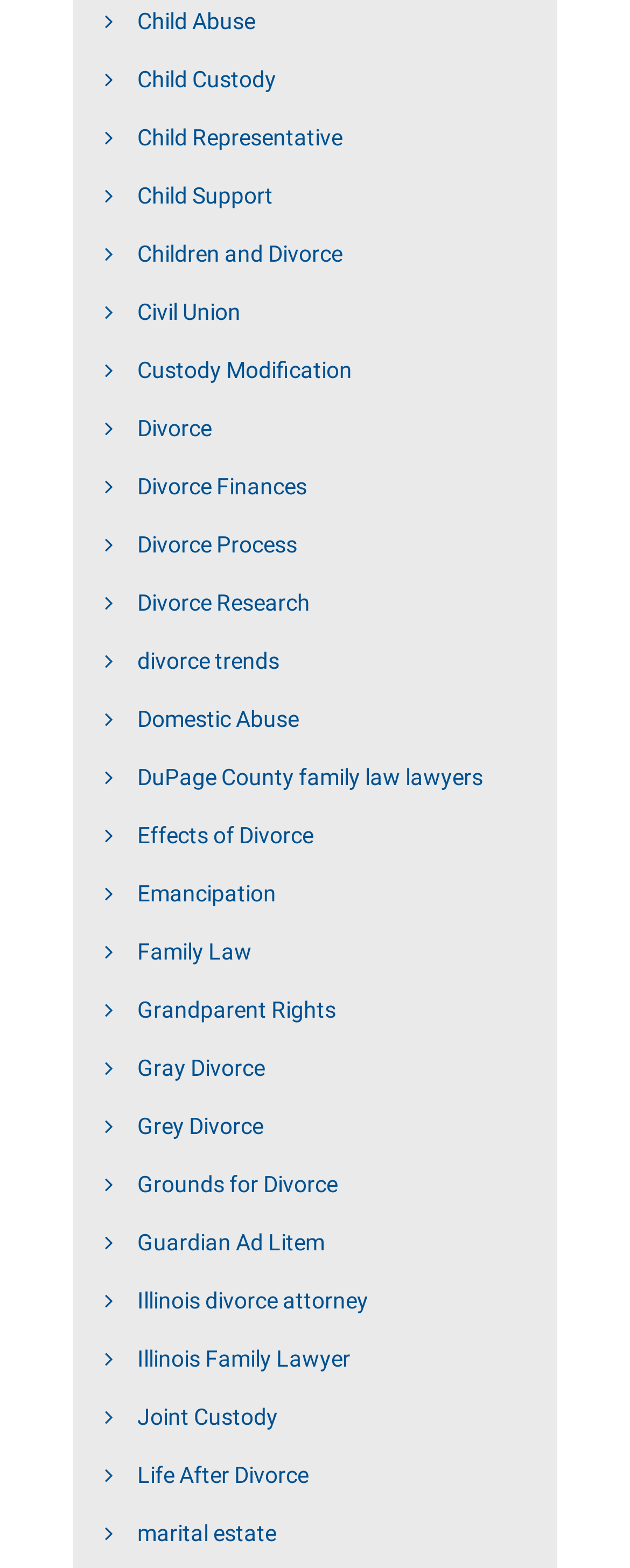Extract the bounding box coordinates for the UI element described as: "Effects of Divorce".

[0.167, 0.514, 0.833, 0.551]